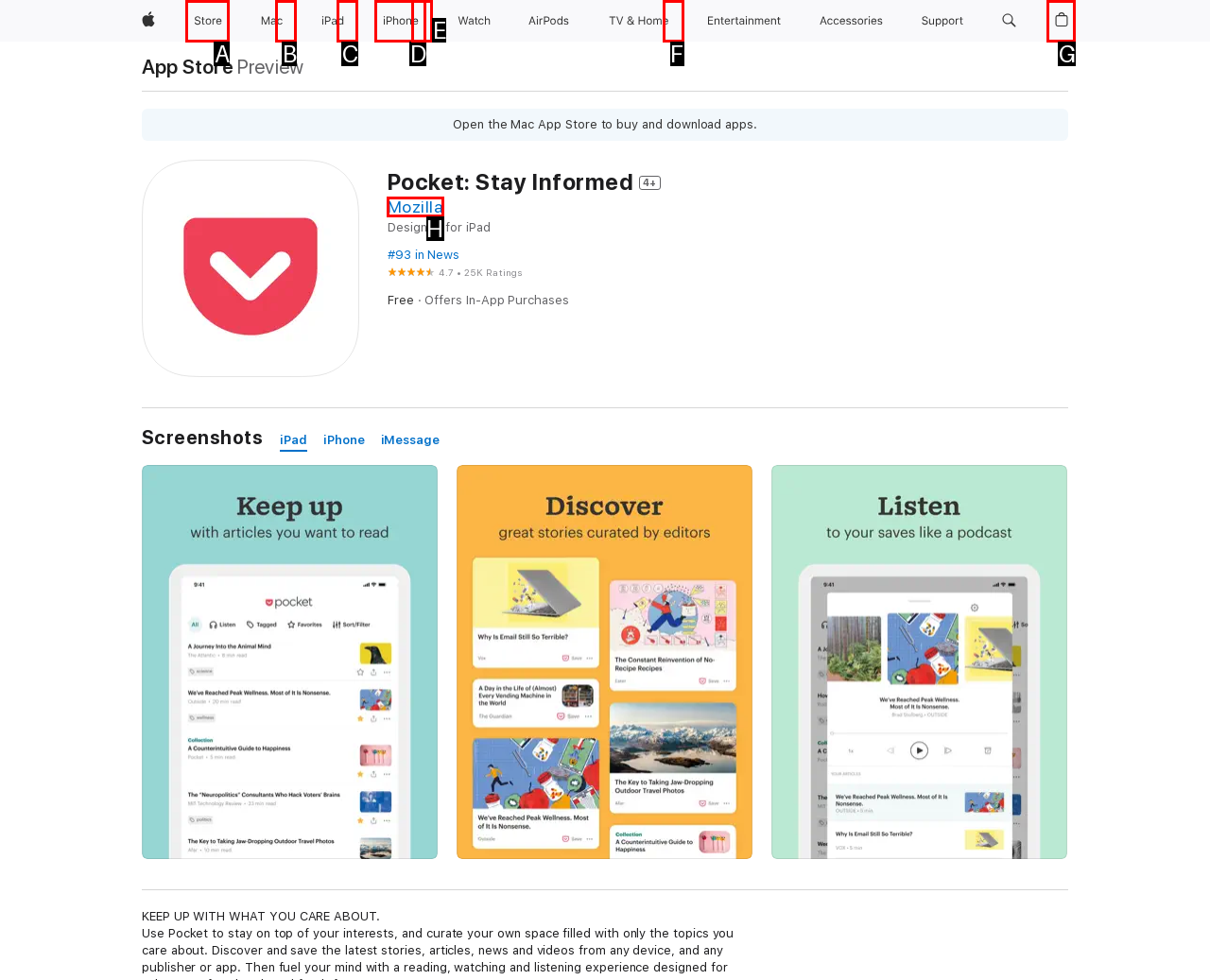Point out the option that aligns with the description: parent_node: 0 aria-label="Shopping Bag"
Provide the letter of the corresponding choice directly.

G